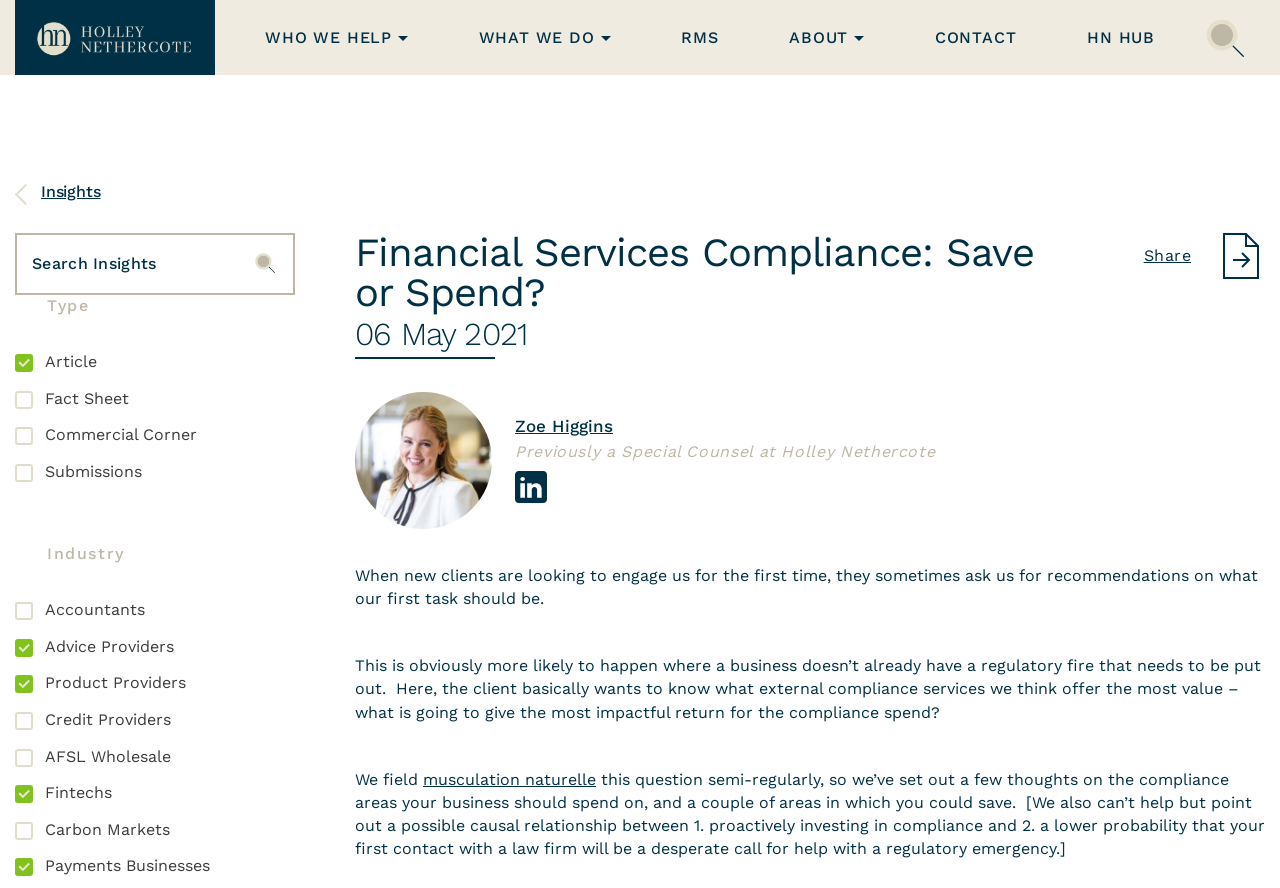Who is the author of the article?
Give a one-word or short phrase answer based on the image.

Zoe Higgins